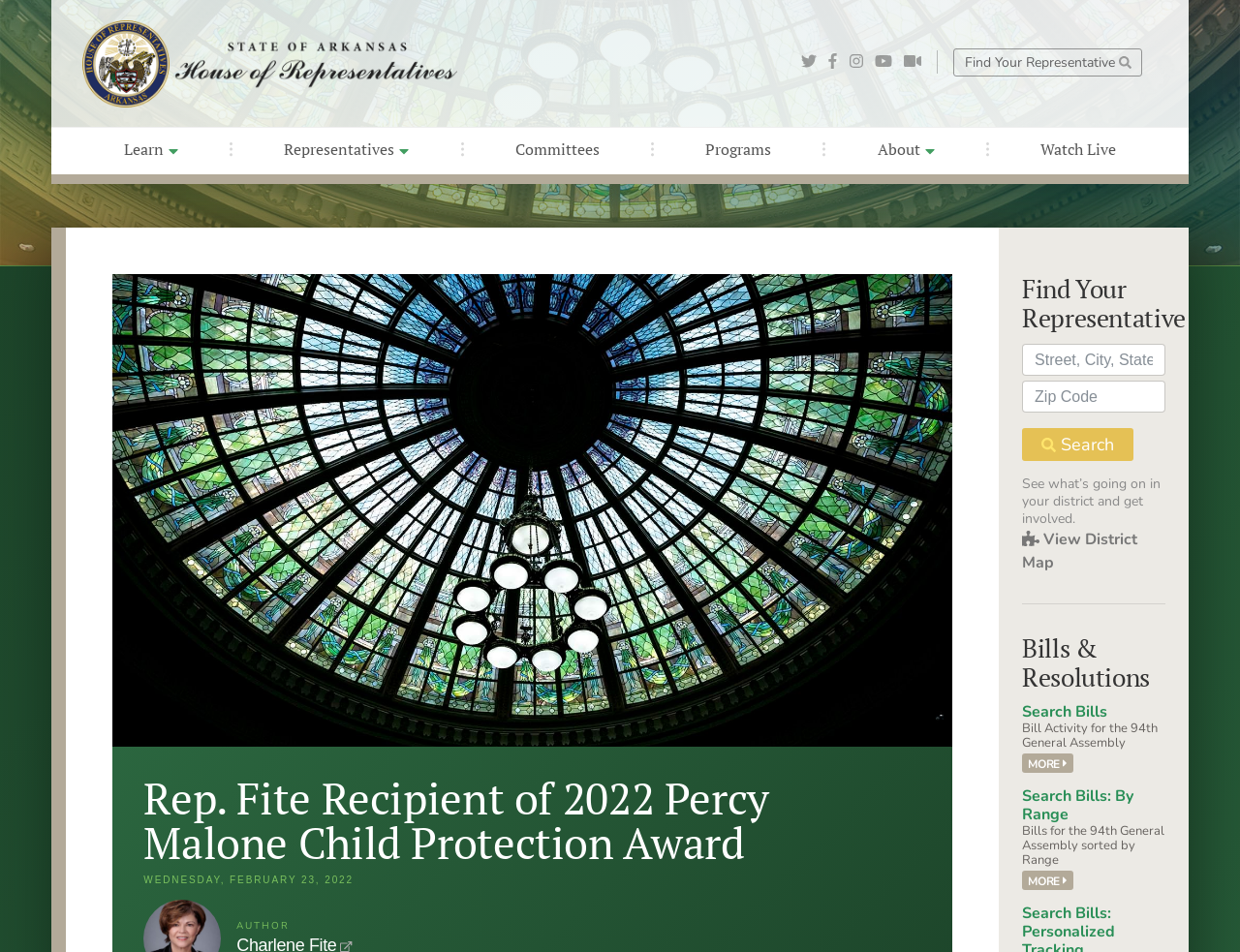Can you pinpoint the bounding box coordinates for the clickable element required for this instruction: "Click on Find Your Representative"? The coordinates should be four float numbers between 0 and 1, i.e., [left, top, right, bottom].

[0.769, 0.05, 0.921, 0.08]